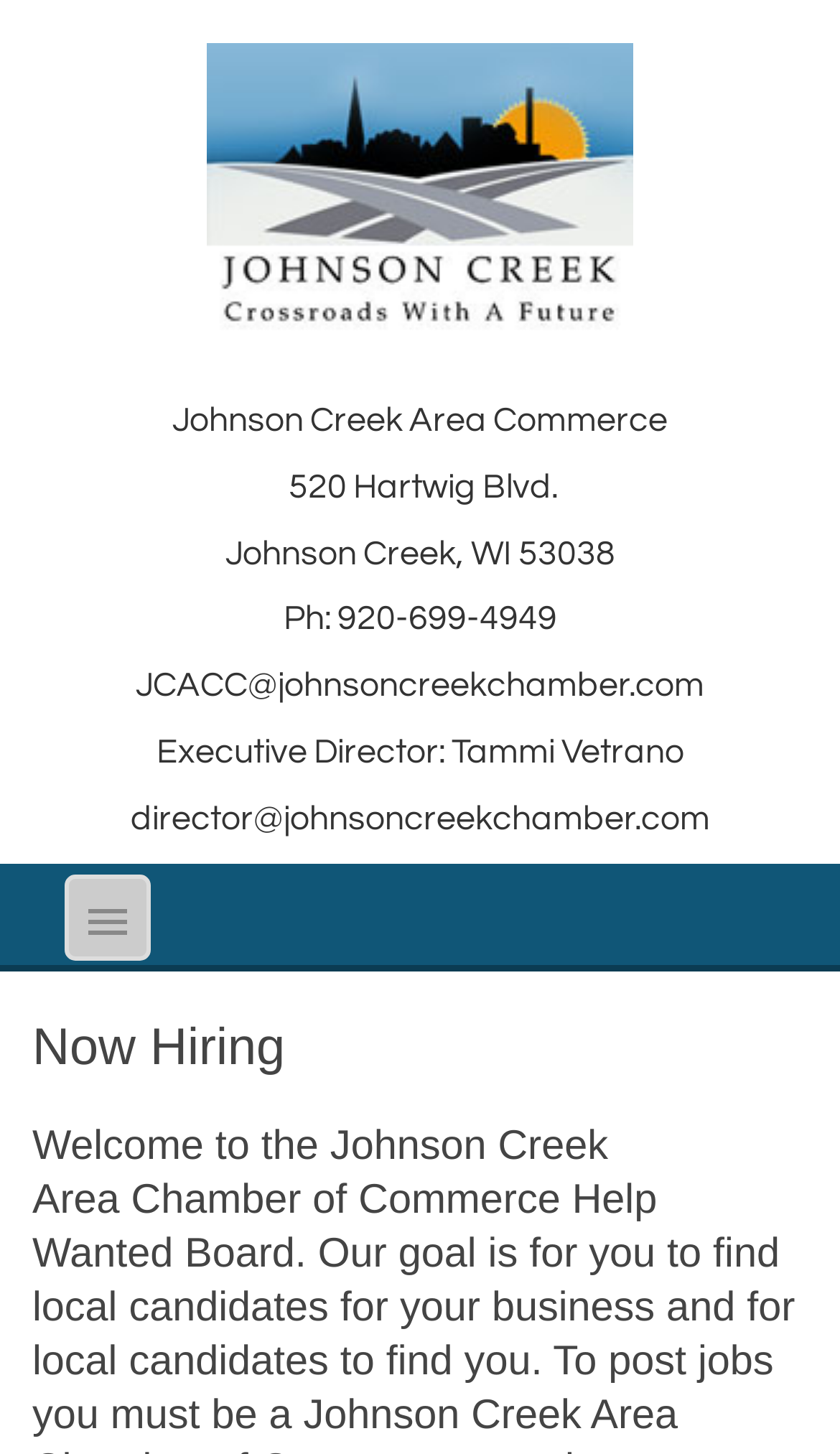What is the current job opening status of the Johnson Creek Area Chamber of Commerce?
Give a one-word or short phrase answer based on the image.

Now Hiring